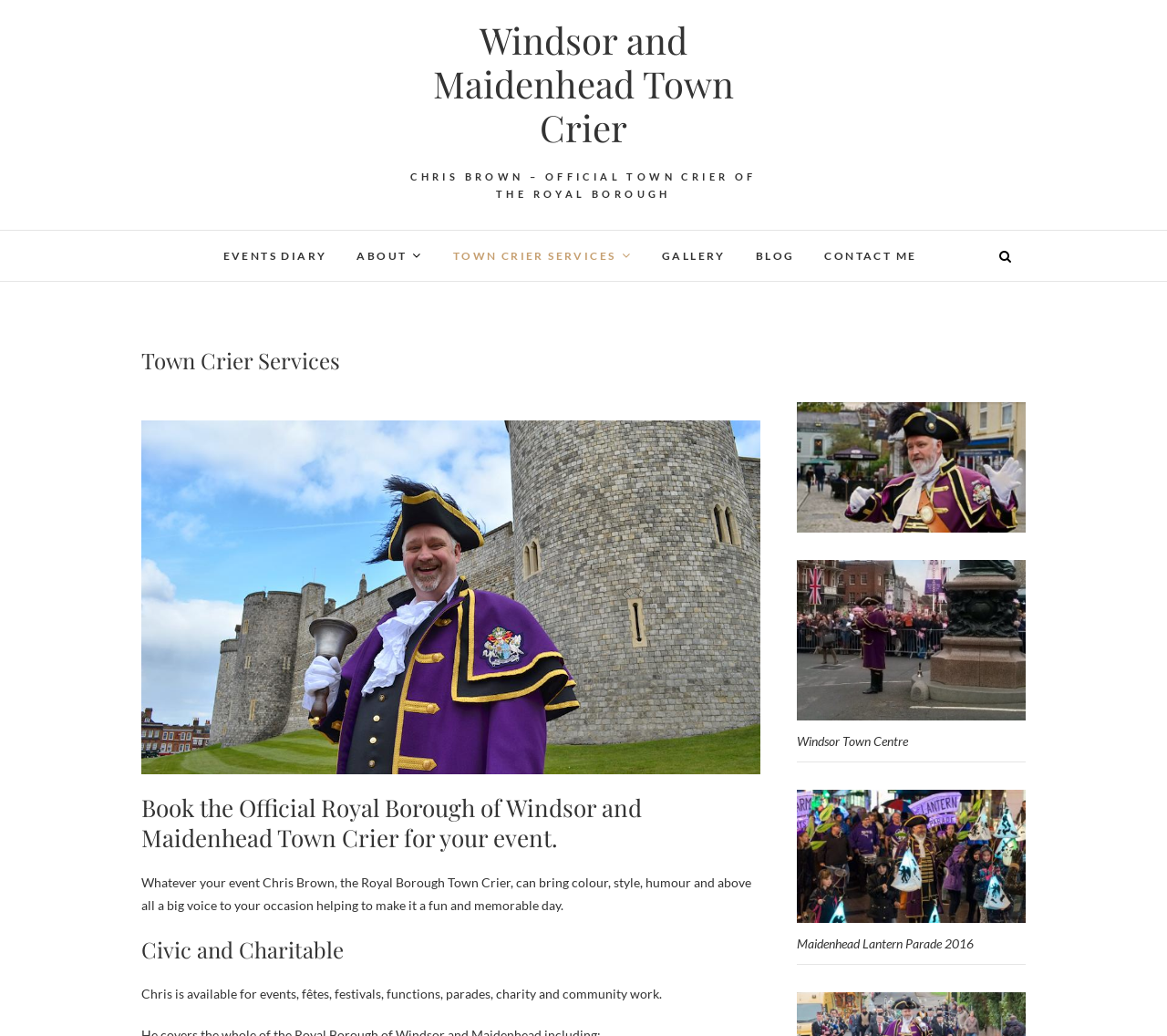Answer the following in one word or a short phrase: 
What is the name of the Town Crier?

Chris Brown